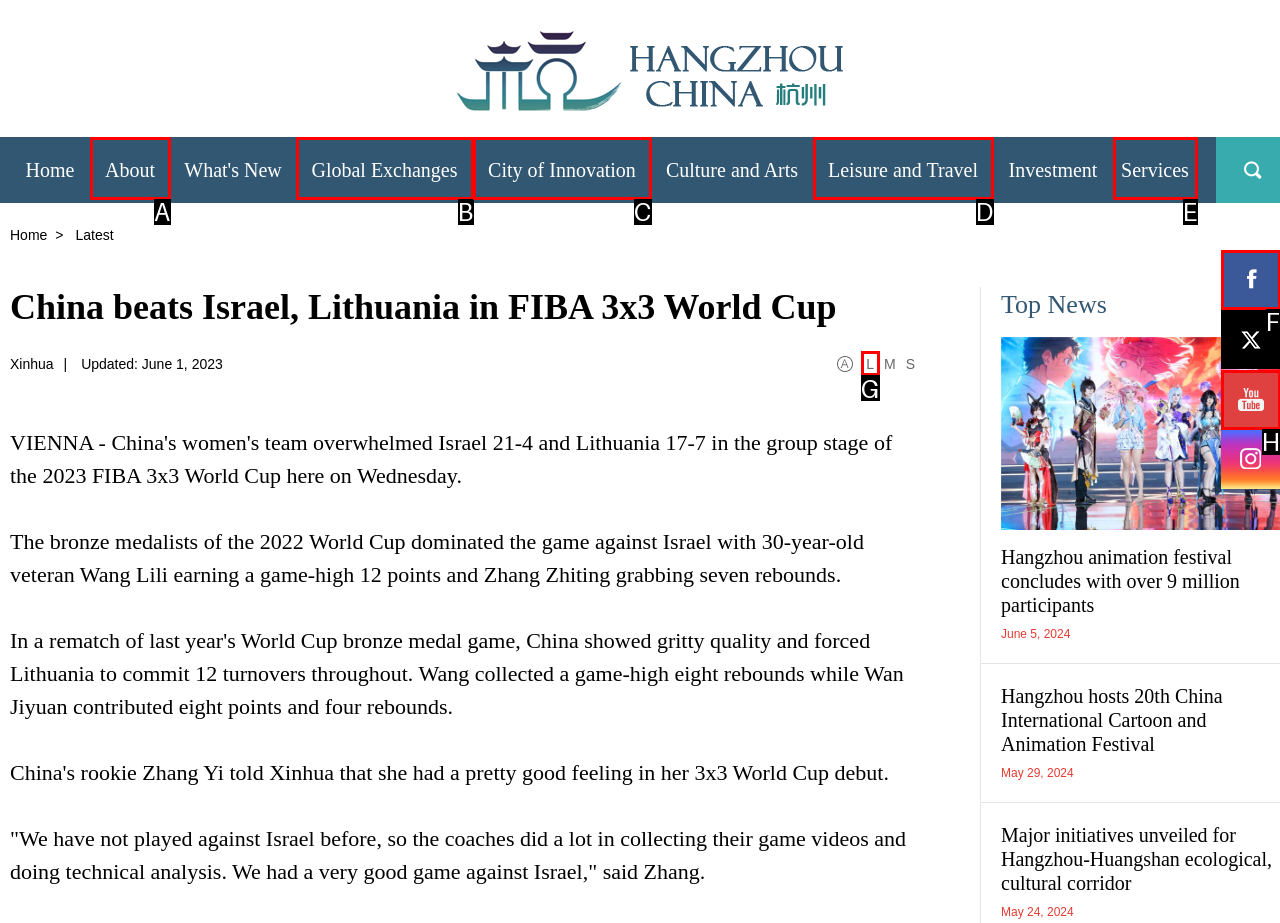Choose the HTML element that should be clicked to accomplish the task: select language L. Answer with the letter of the chosen option.

G